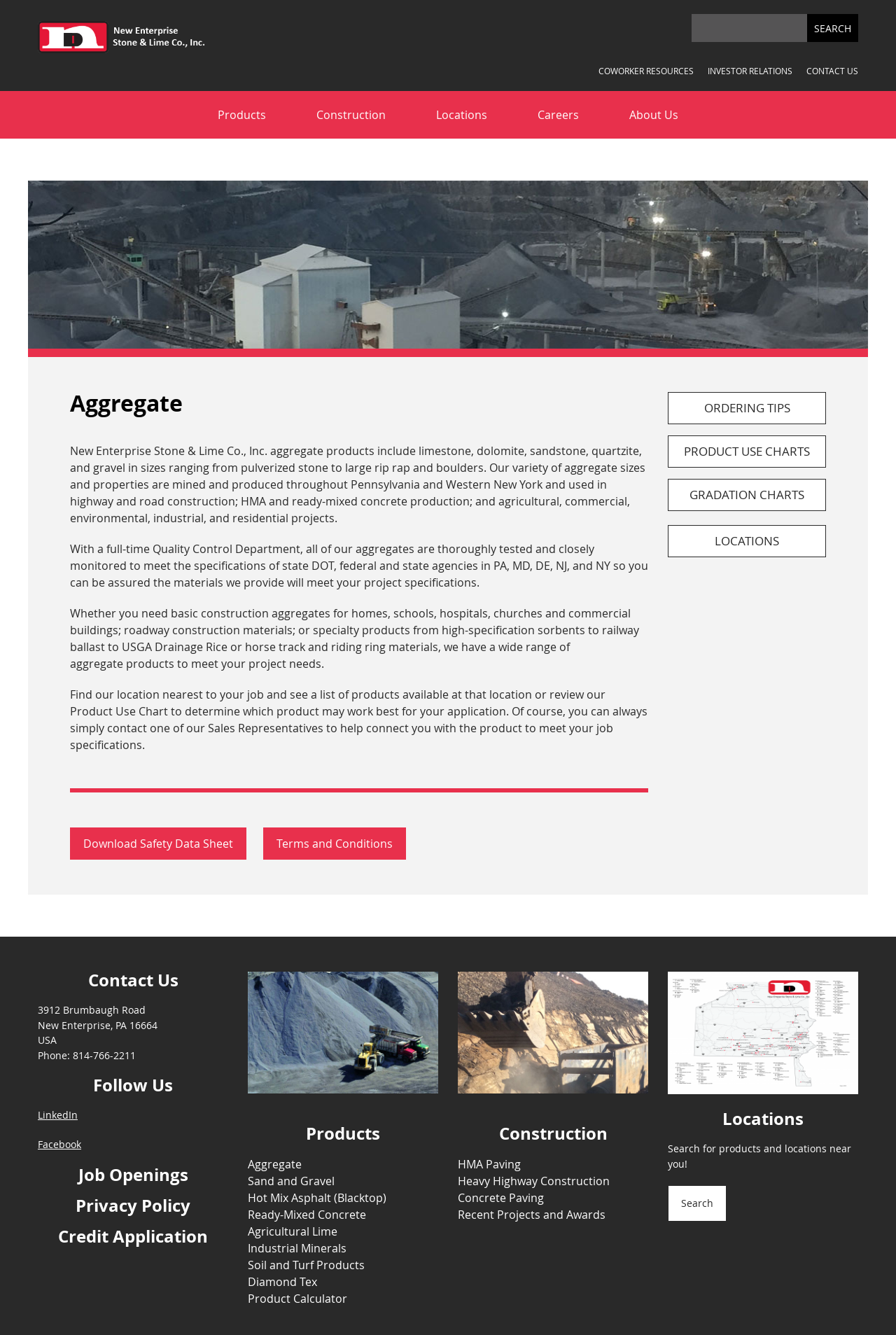Specify the bounding box coordinates of the element's area that should be clicked to execute the given instruction: "Follow us on LinkedIn". The coordinates should be four float numbers between 0 and 1, i.e., [left, top, right, bottom].

[0.042, 0.83, 0.087, 0.84]